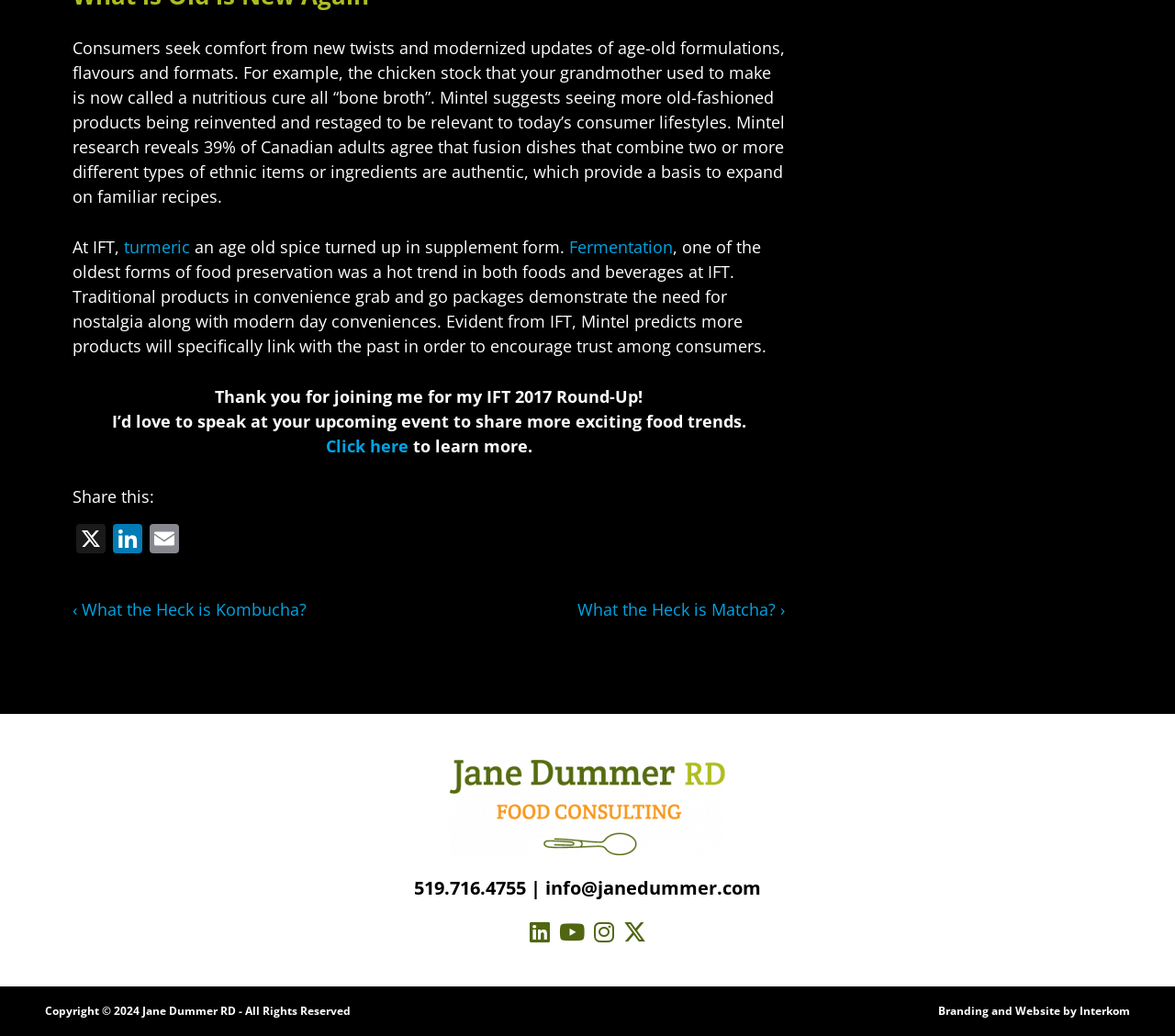Locate the bounding box coordinates of the region to be clicked to comply with the following instruction: "Click on the previous post about Kombucha". The coordinates must be four float numbers between 0 and 1, in the form [left, top, right, bottom].

[0.062, 0.578, 0.261, 0.599]